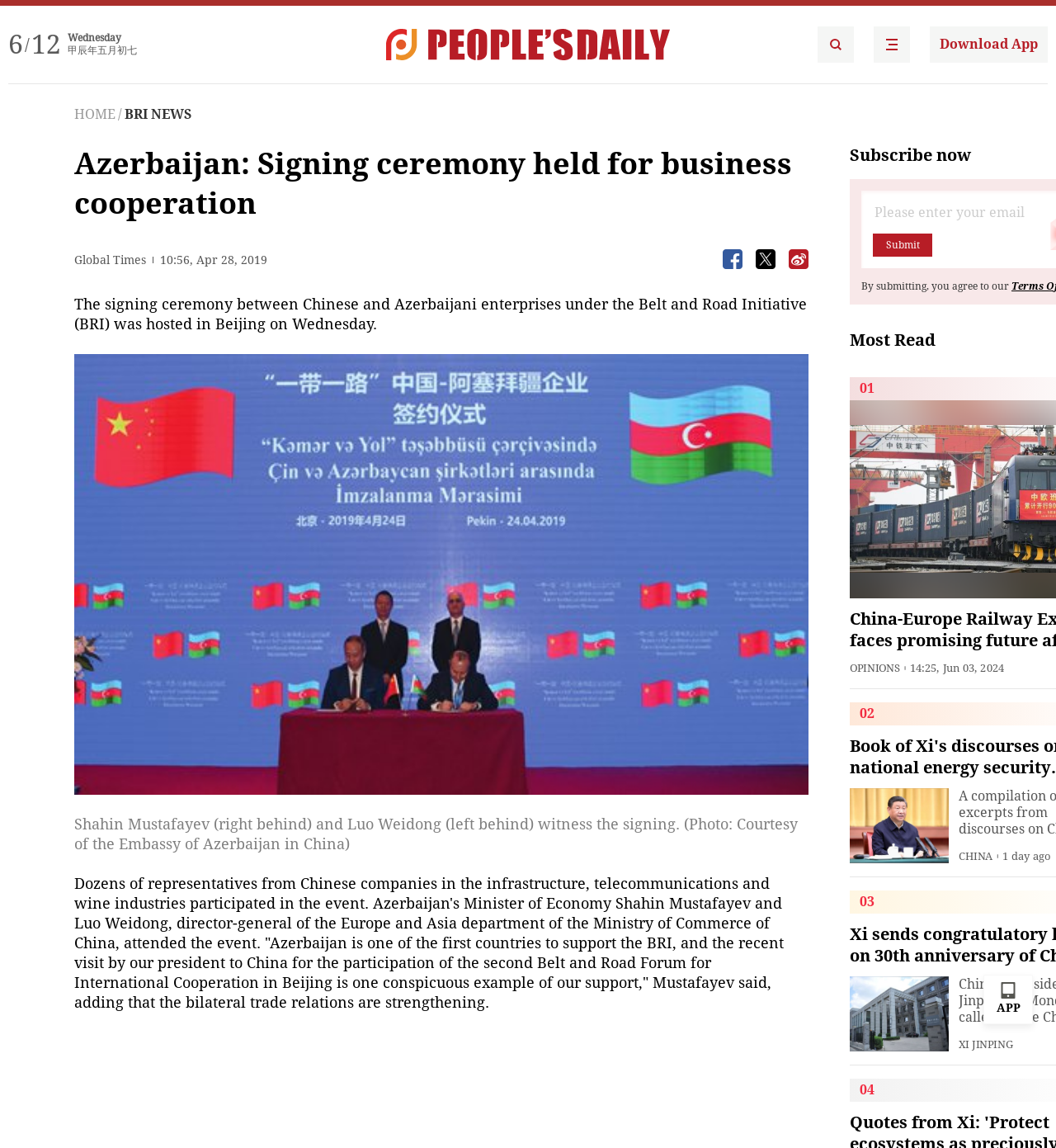Provide an in-depth caption for the elements present on the webpage.

The webpage appears to be a news article from the People's Daily English language App. At the top left, there is a date display showing "6/12" and "Wednesday" in English, along with the corresponding Chinese date. Below this, there is a link to the app's homepage, accompanied by an image.

The main article title, "Azerbaijan: Signing ceremony held for business cooperation", is prominently displayed in the top center of the page. Below this, there are links to other sections of the app, including "HOME", "BRI NEWS", and "Global Times".

The article's content is divided into several sections. The first section describes the signing ceremony between Chinese and Azerbaijani enterprises under the Belt and Road Initiative (BRI), which was held in Beijing. This section includes a photo of the event, with a caption describing the scene.

The next section provides more details about the event, including the attendance of Azerbaijan's Minister of Economy Shahin Mustafayev and Luo Weidong, director-general of the Europe and Asia department of the Ministry of Commerce of China. There are also quotes from Mustafayev about the bilateral trade relations between the two countries.

On the right side of the page, there are several buttons and links, including a "Subscribe now" button, a "Submit" button, and a link to the "Most Read" section. Below this, there are several news headlines and summaries, including "Book of Xi's discourses on national energy security published" and "Xi sends congratulatory letter on 30th anniversary of Chinese Academy of Engineering".

At the bottom of the page, there is a section labeled "CHINA", which appears to be a news feed or aggregator. There are several news headlines and summaries in this section, including "1 day ago" and "XI JINPING". Finally, there is a link to the "APP" section in the bottom right corner of the page.